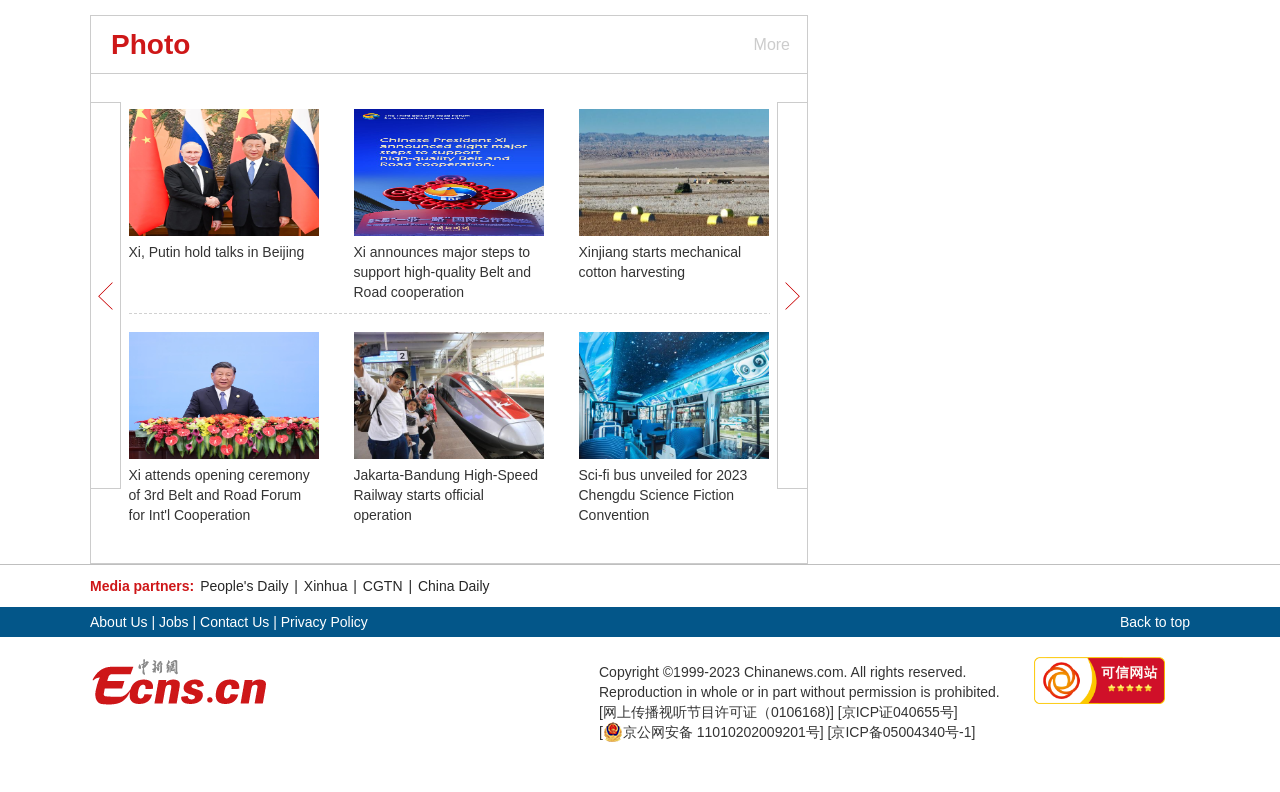Can you provide the bounding box coordinates for the element that should be clicked to implement the instruction: "Go to 'About Us'"?

[0.07, 0.775, 0.115, 0.795]